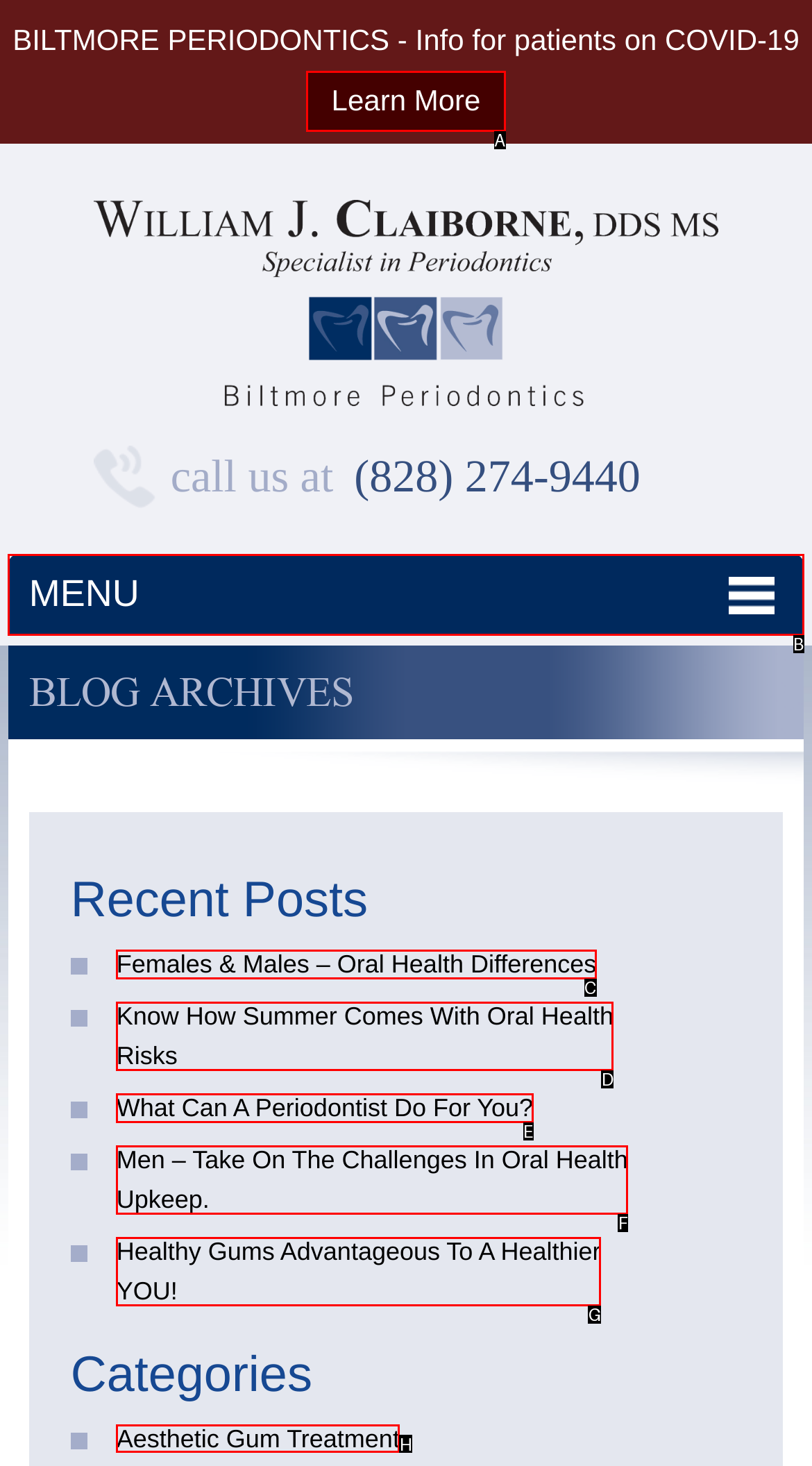Select the appropriate bounding box to fulfill the task: Explore the category of Aesthetic Gum Treatment Respond with the corresponding letter from the choices provided.

H